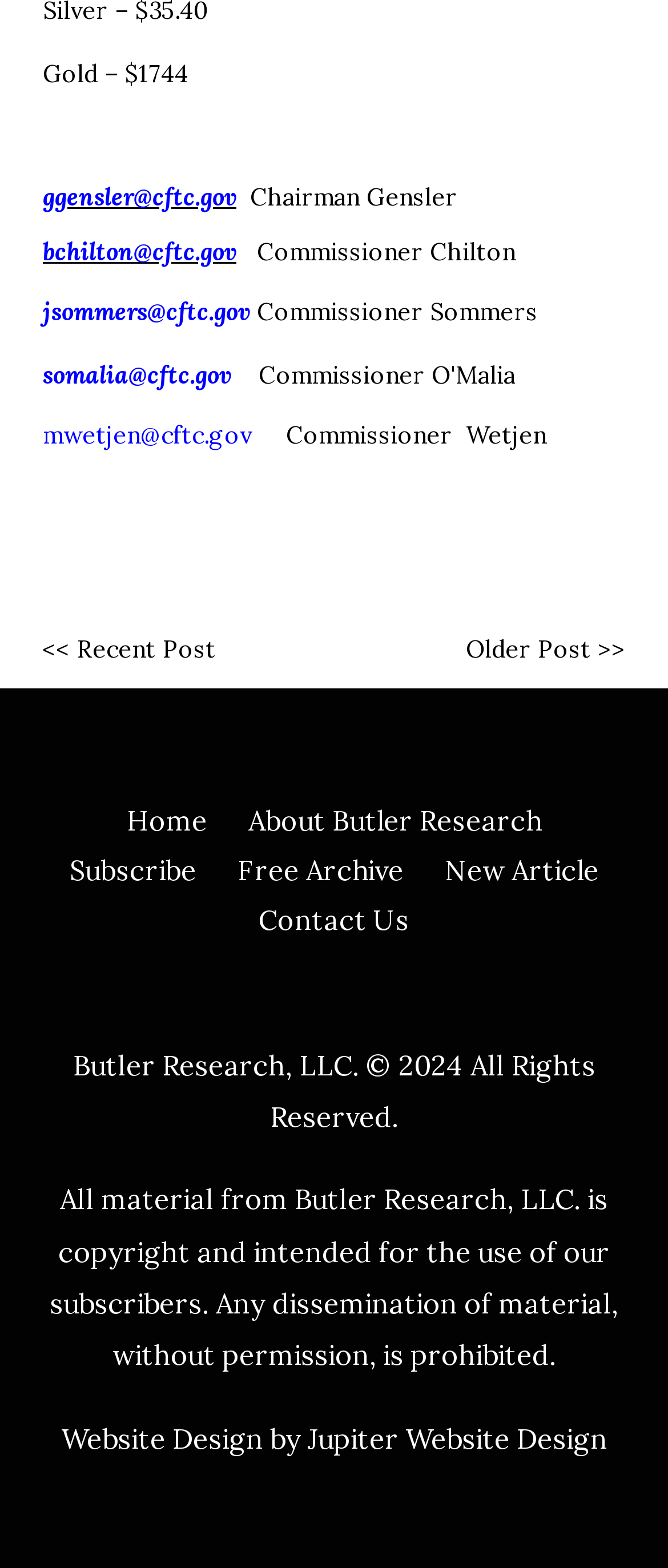Carefully examine the image and provide an in-depth answer to the question: Who is the chairman?

The chairman's name is mentioned in the second StaticText element, which says 'Chairman Gensler', next to the email address 'ggensler@cftc.gov'.